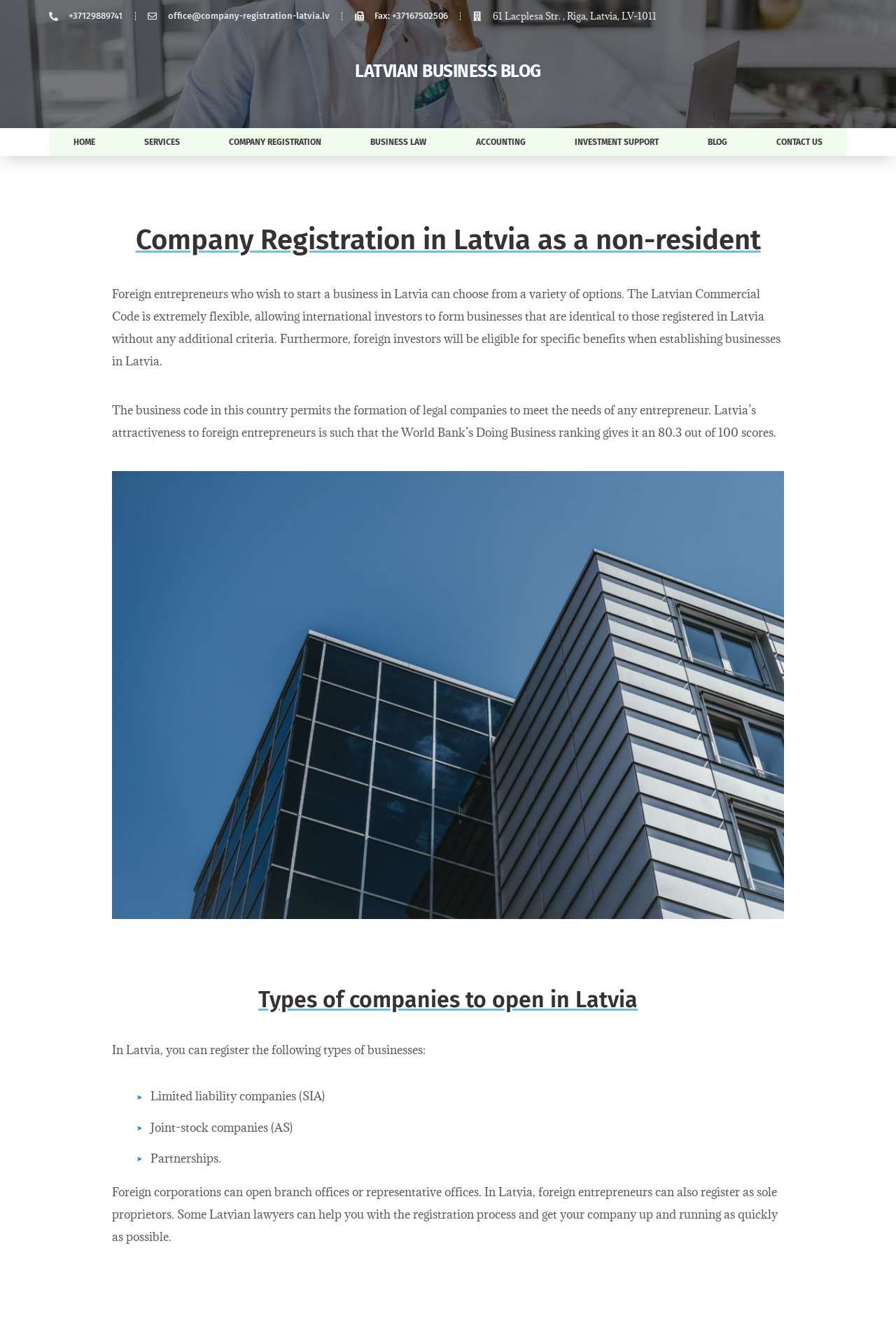Please provide the bounding box coordinates for the element that needs to be clicked to perform the following instruction: "Read the article 'Berlanga Wants Munguia: “Oscar De La Hoya Get Me That Punching Bag”'". The coordinates should be given as four float numbers between 0 and 1, i.e., [left, top, right, bottom].

None